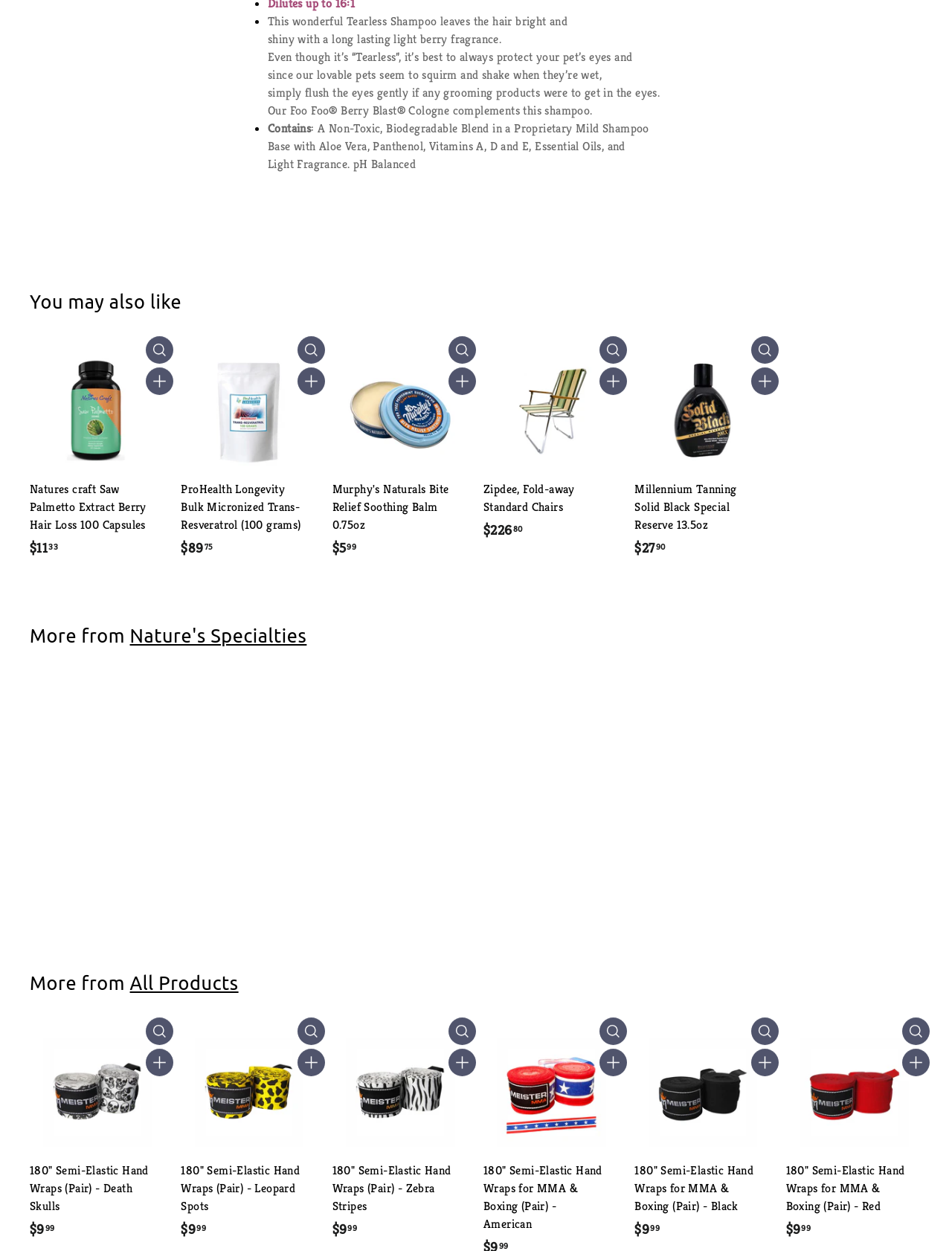What is recommended to do if shampoo gets in pet's eyes?
Carefully analyze the image and provide a detailed answer to the question.

According to the text, if shampoo gets in the pet's eyes, it is recommended to 'simply flush the eyes gently'. This information is found in the StaticText element with the text 'simply flush the eyes gently if any grooming products were to get in the eyes.'